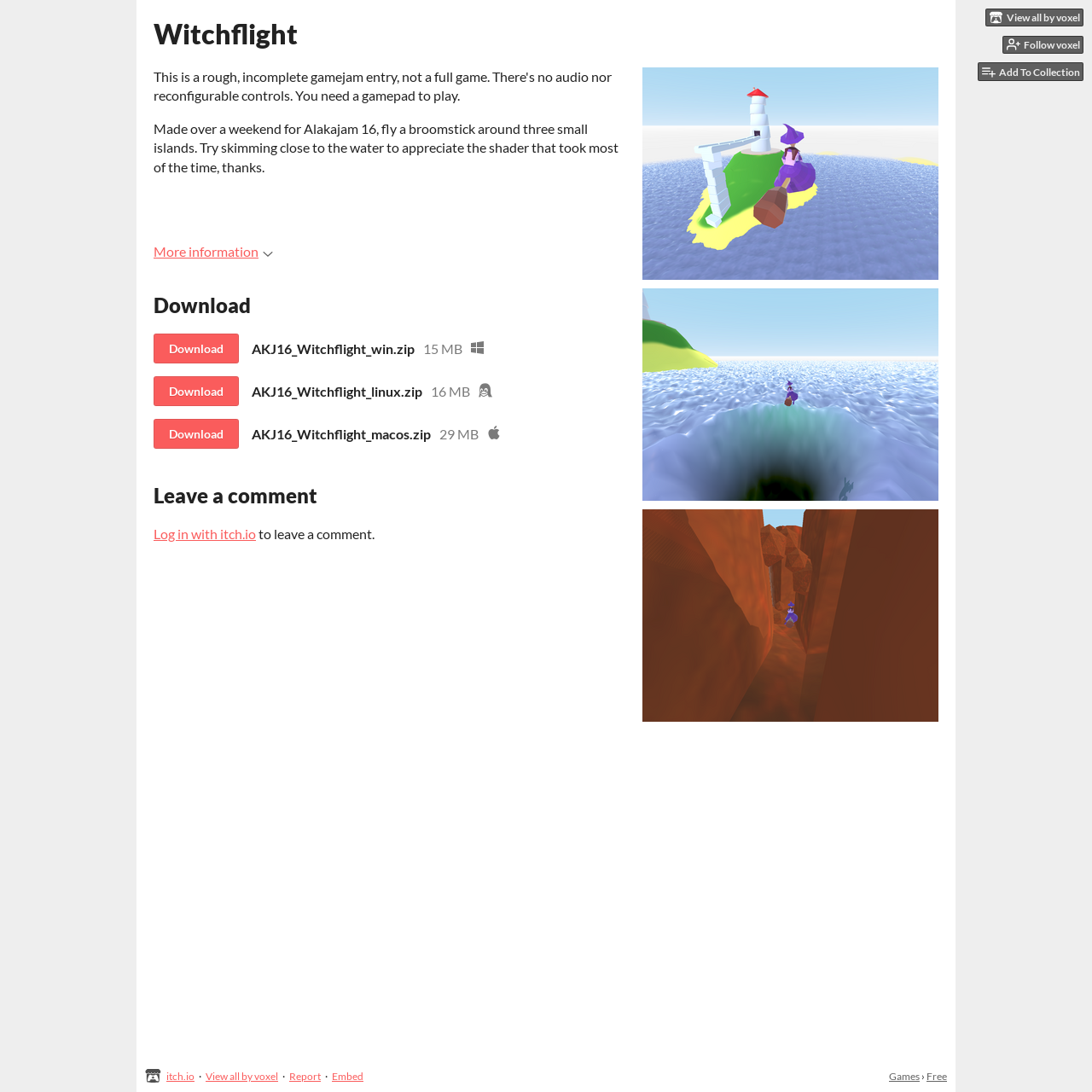Use a single word or phrase to answer the question: What is the purpose of the 'Log in with itch.io' link?

to leave a comment